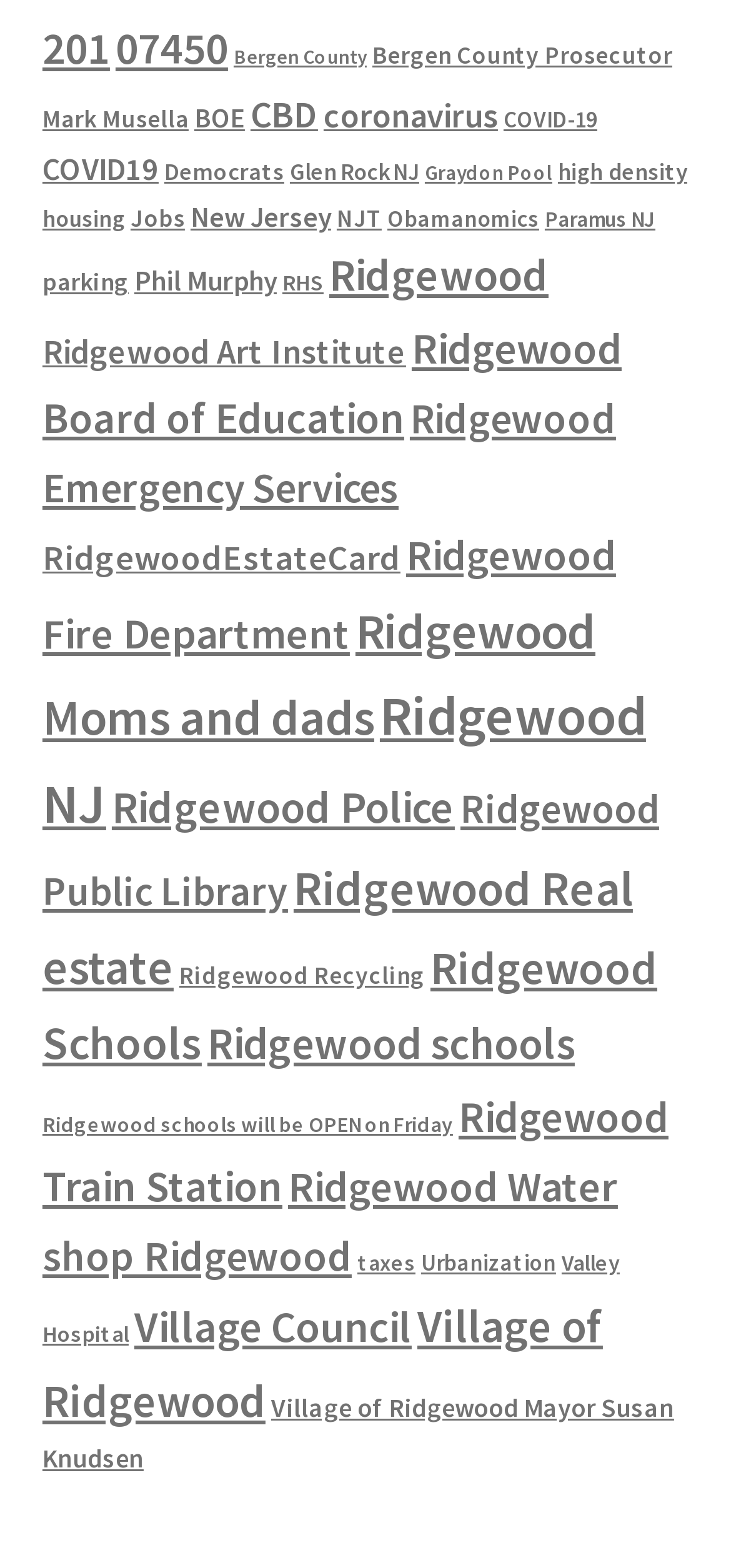How many links are on this webpage?
Use the screenshot to answer the question with a single word or phrase.

40